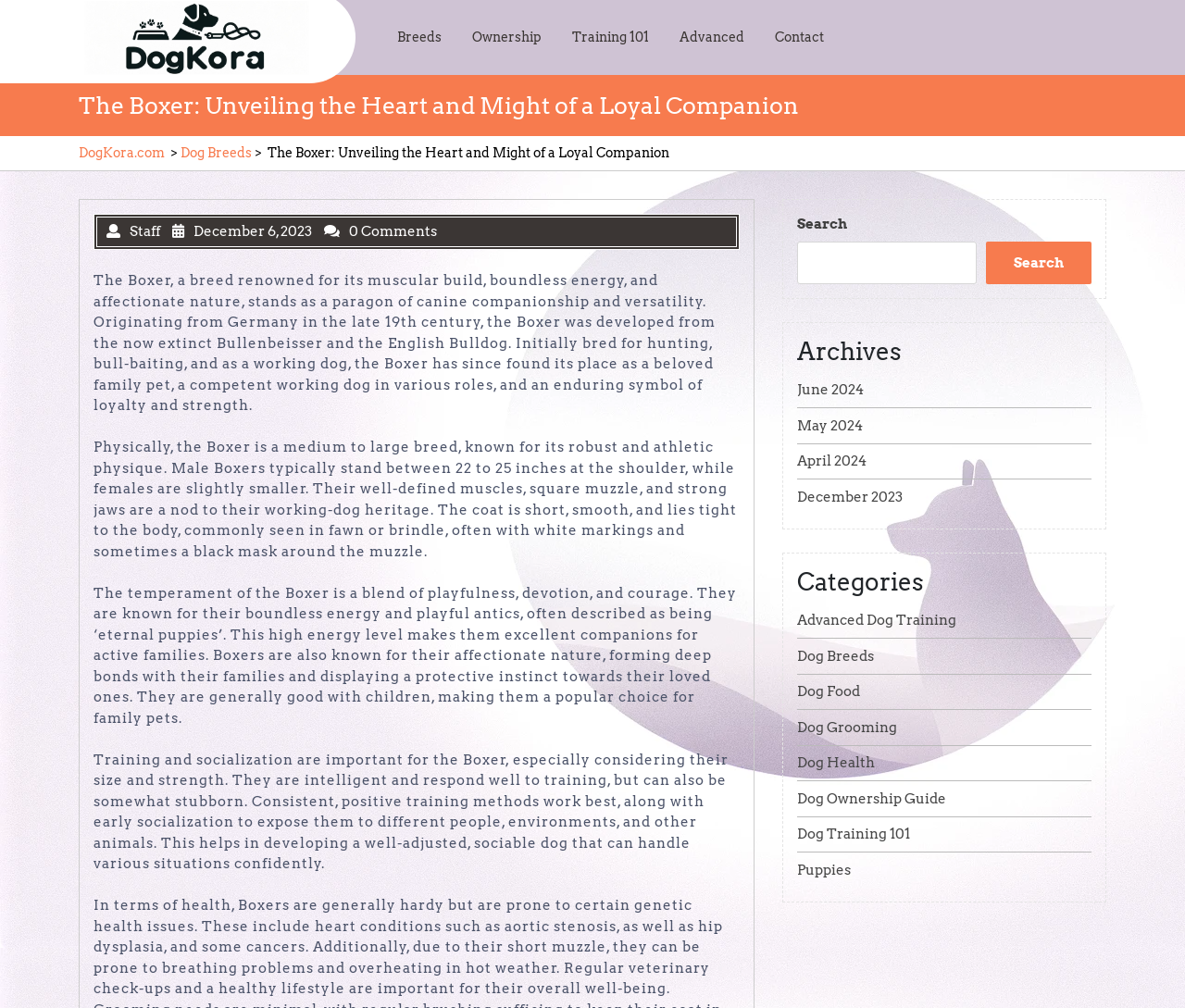Identify the bounding box coordinates for the element you need to click to achieve the following task: "Contact the website owner". The coordinates must be four float values ranging from 0 to 1, formatted as [left, top, right, bottom].

[0.646, 0.018, 0.711, 0.056]